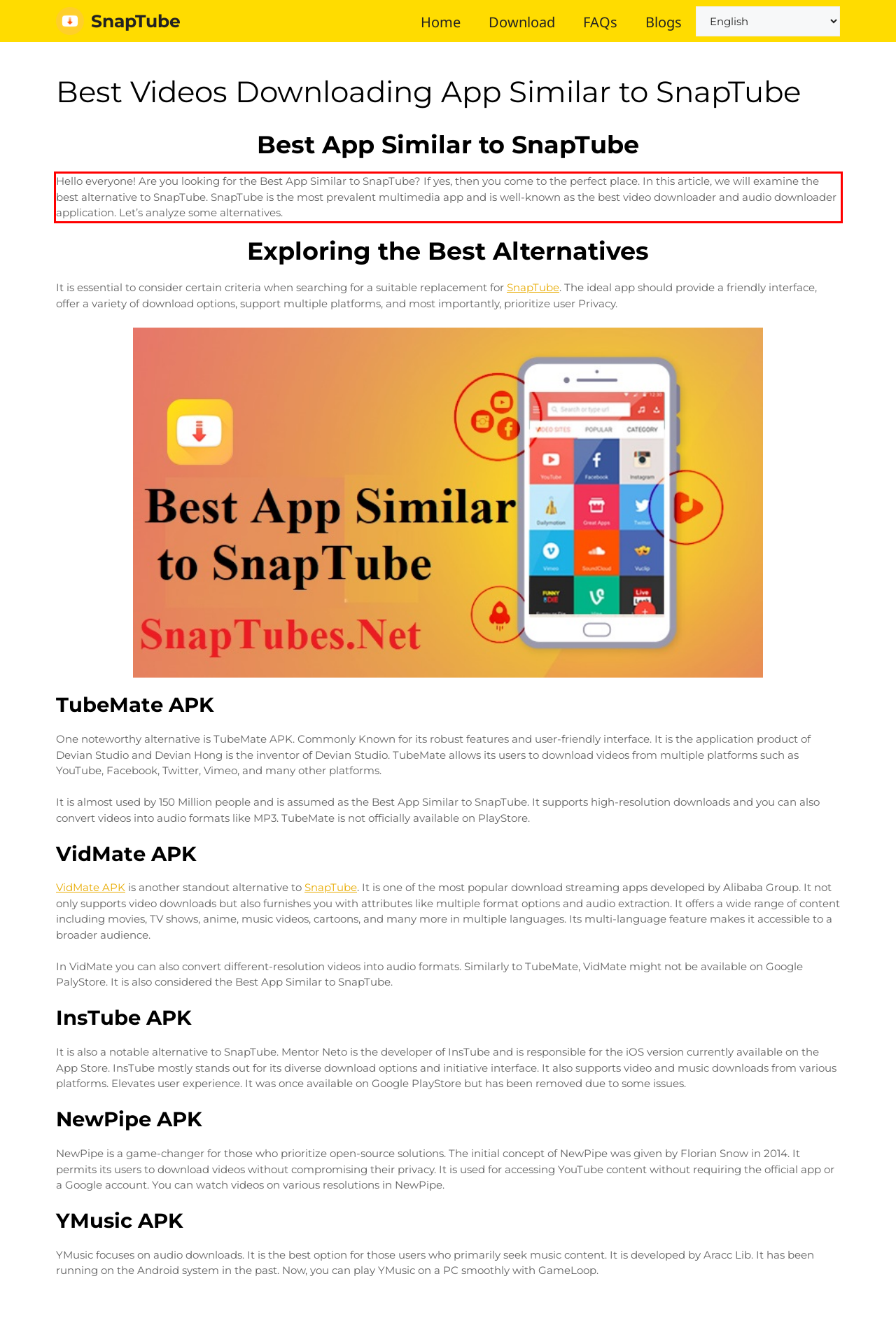You are given a screenshot showing a webpage with a red bounding box. Perform OCR to capture the text within the red bounding box.

Hello everyone! Are you looking for the Best App Similar to SnapTube? If yes, then you come to the perfect place. In this article, we will examine the best alternative to SnapTube. SnapTube is the most prevalent multimedia app and is well-known as the best video downloader and audio downloader application. Let’s analyze some alternatives.